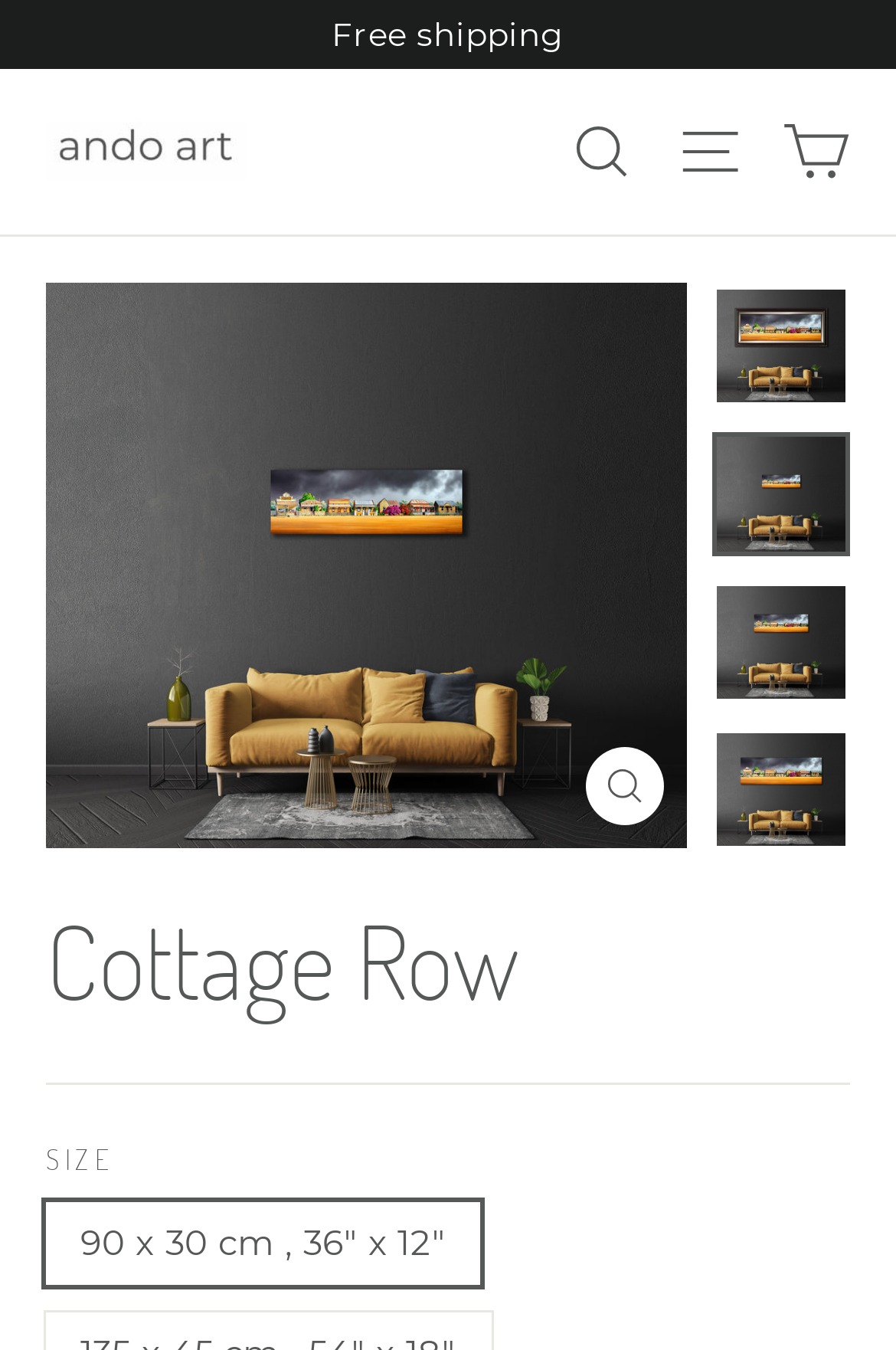Based on the image, provide a detailed and complete answer to the question: 
What is the name of the painting?

The name of the painting can be determined by looking at the heading element on the webpage, which says 'Cottage Row'. This is likely the title of the painting being showcased on the webpage.